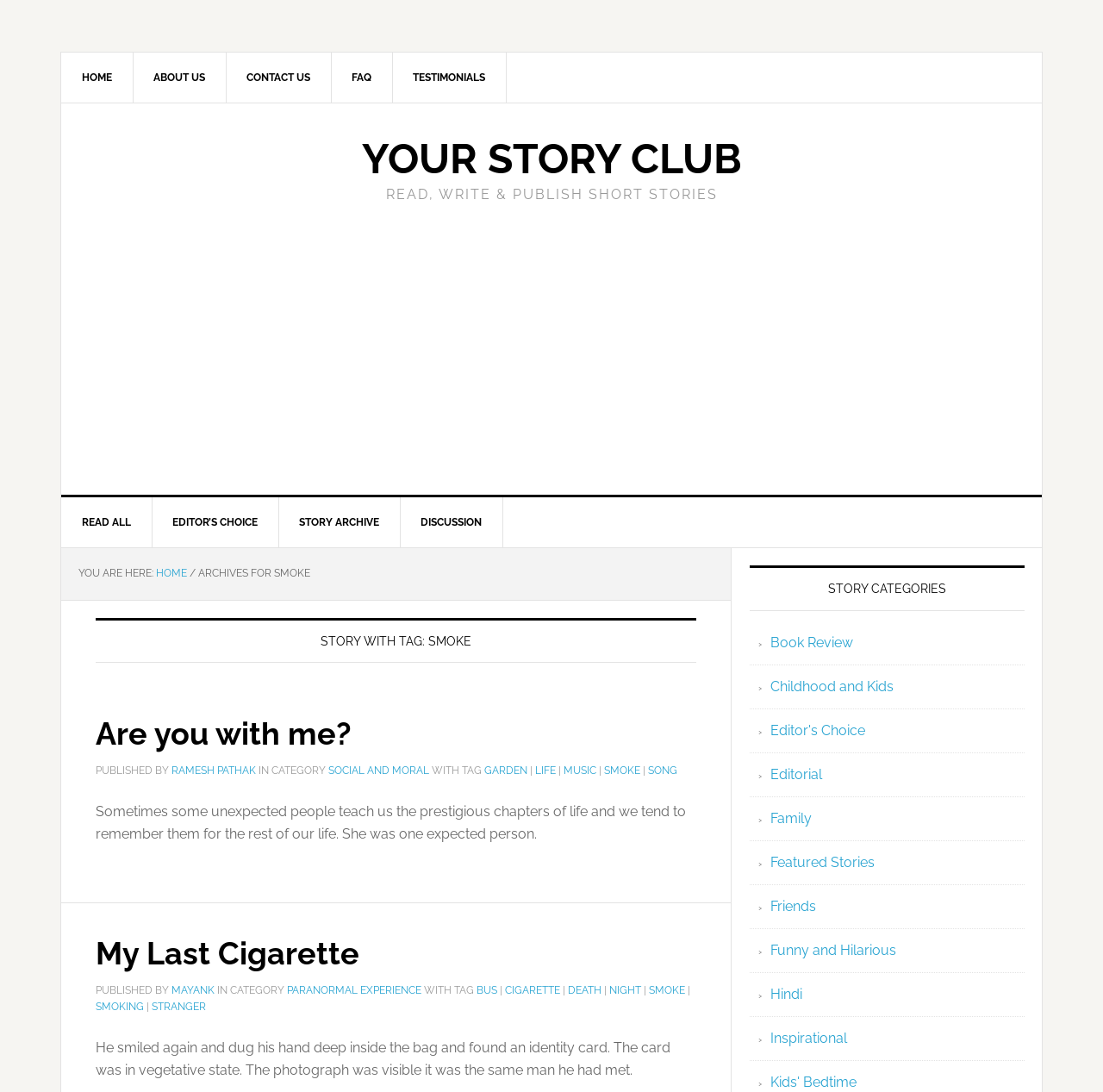Provide the bounding box coordinates for the area that should be clicked to complete the instruction: "read the story Are you with me?".

[0.087, 0.658, 0.631, 0.686]